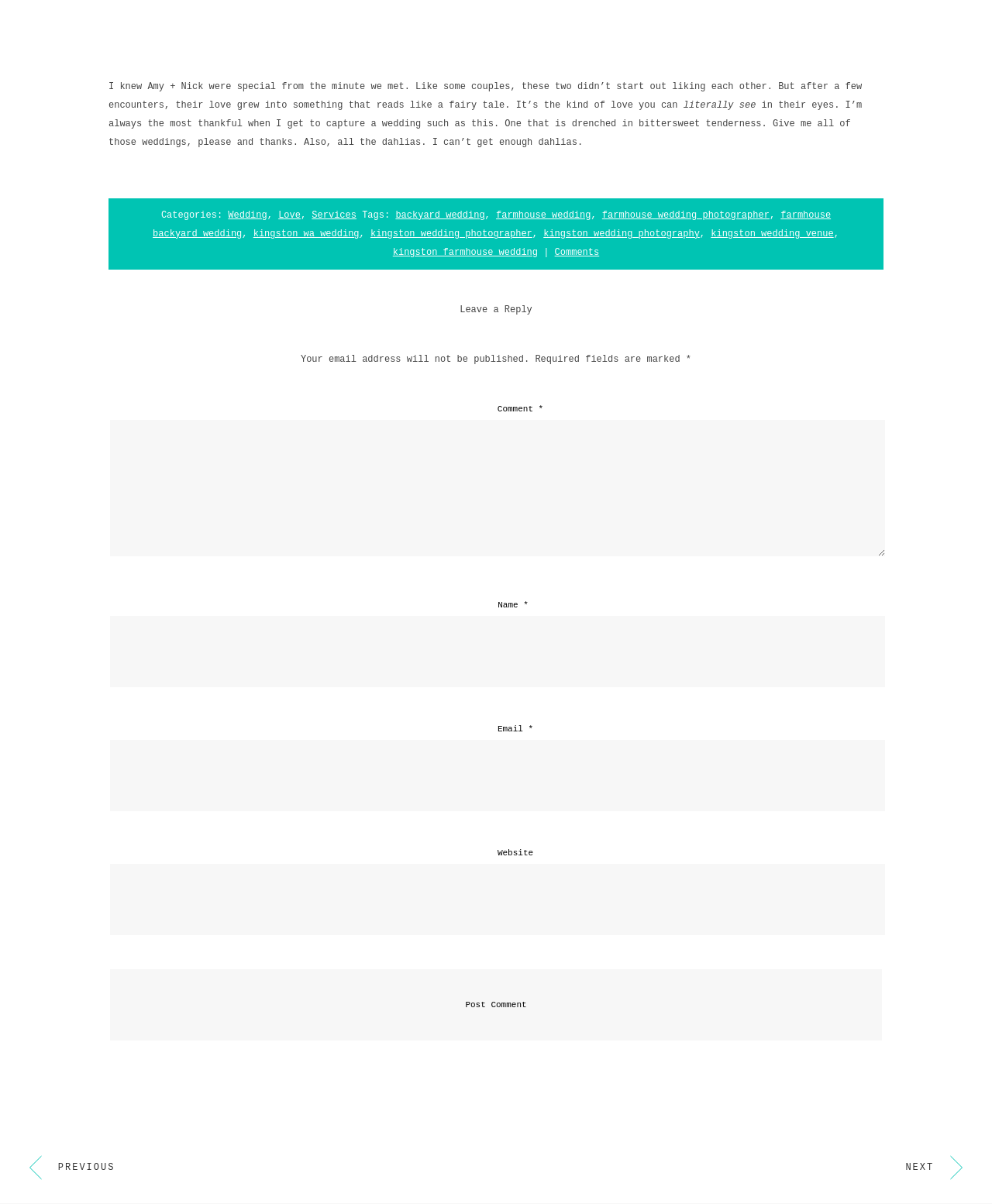Determine the bounding box coordinates of the clickable region to carry out the instruction: "Click on the 'NEXT' button".

[0.913, 0.965, 0.98, 0.974]